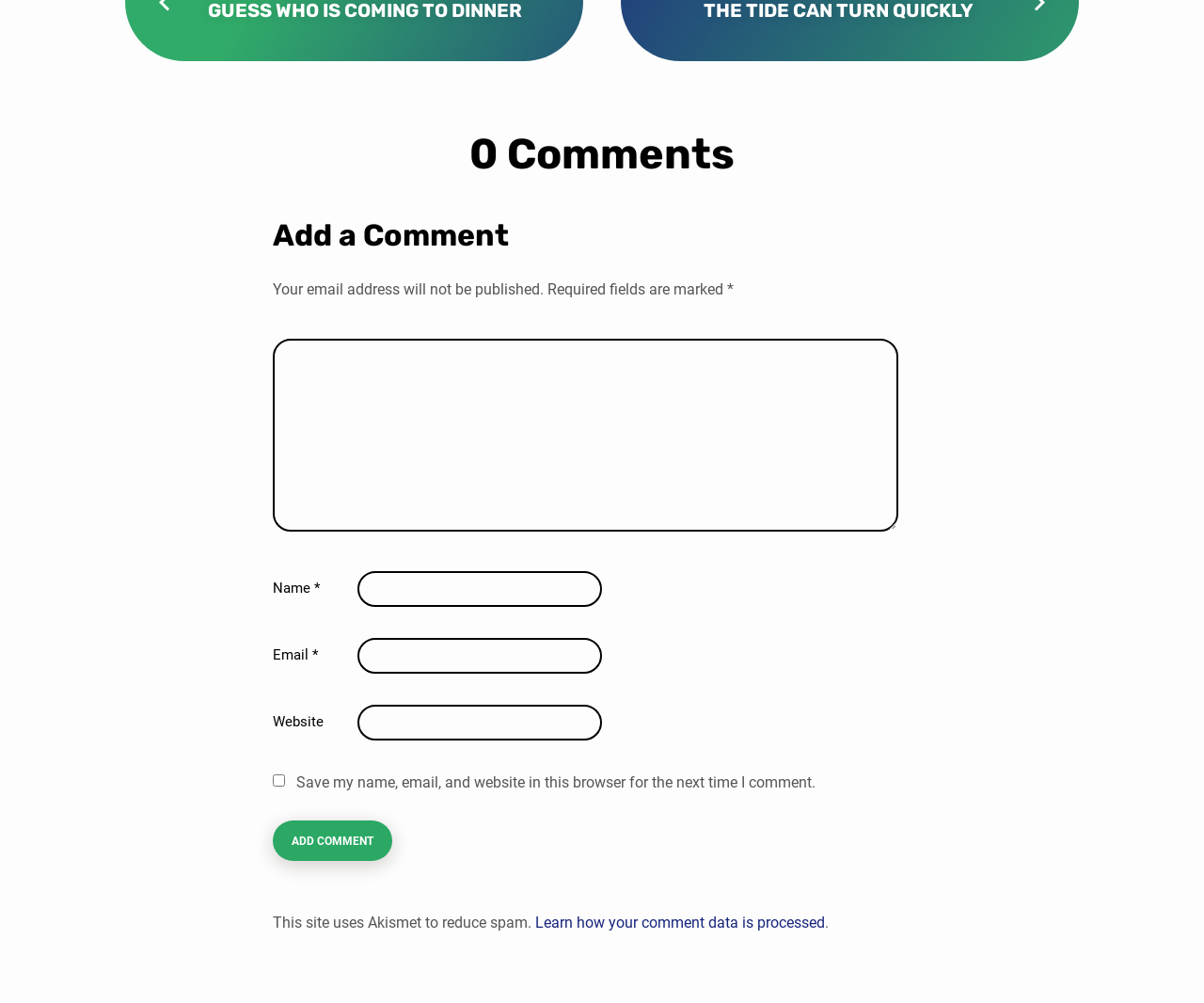What is required to submit a comment?
Give a one-word or short-phrase answer derived from the screenshot.

Name and email